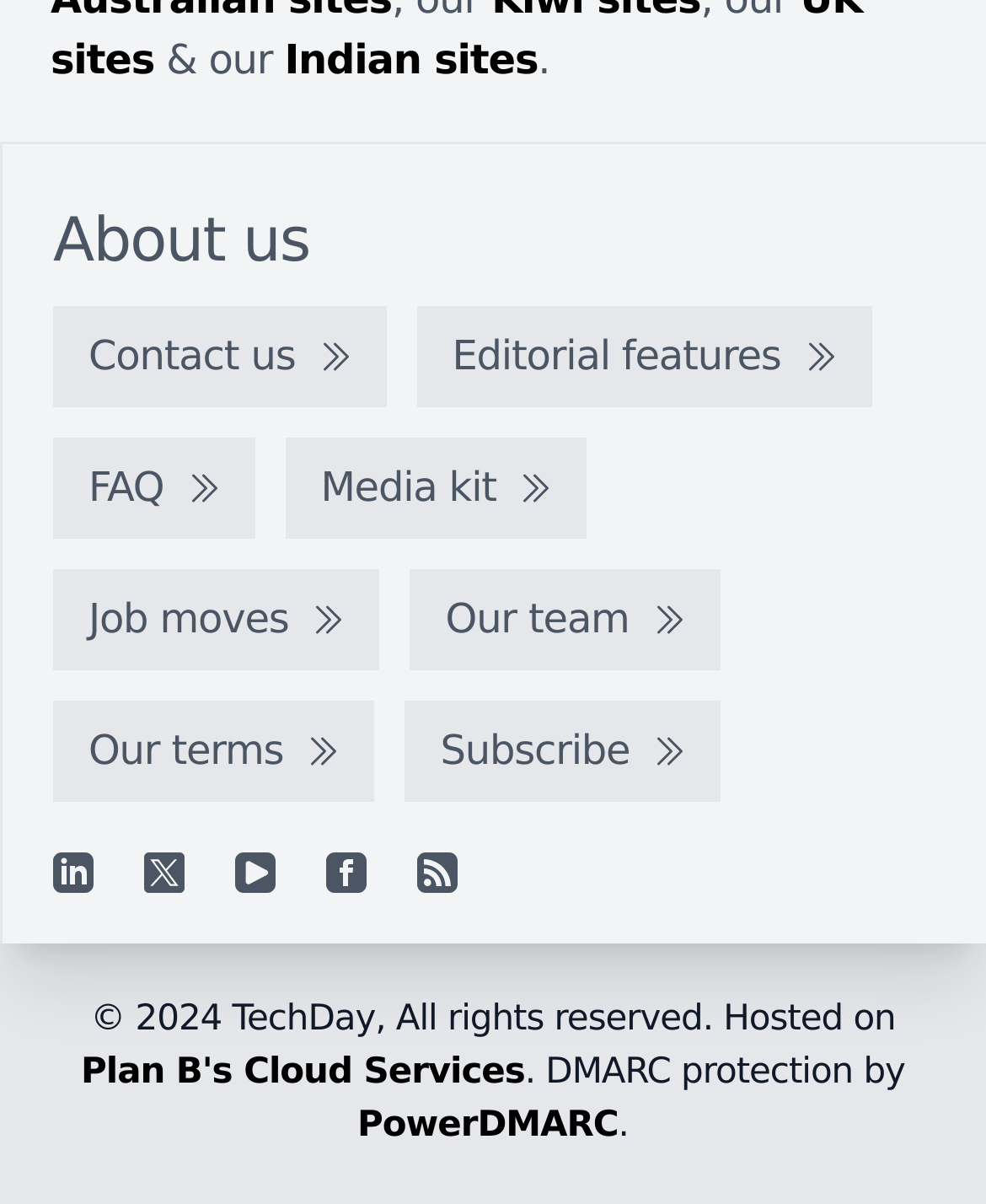What is the copyright year mentioned in the footer? Observe the screenshot and provide a one-word or short phrase answer.

2024